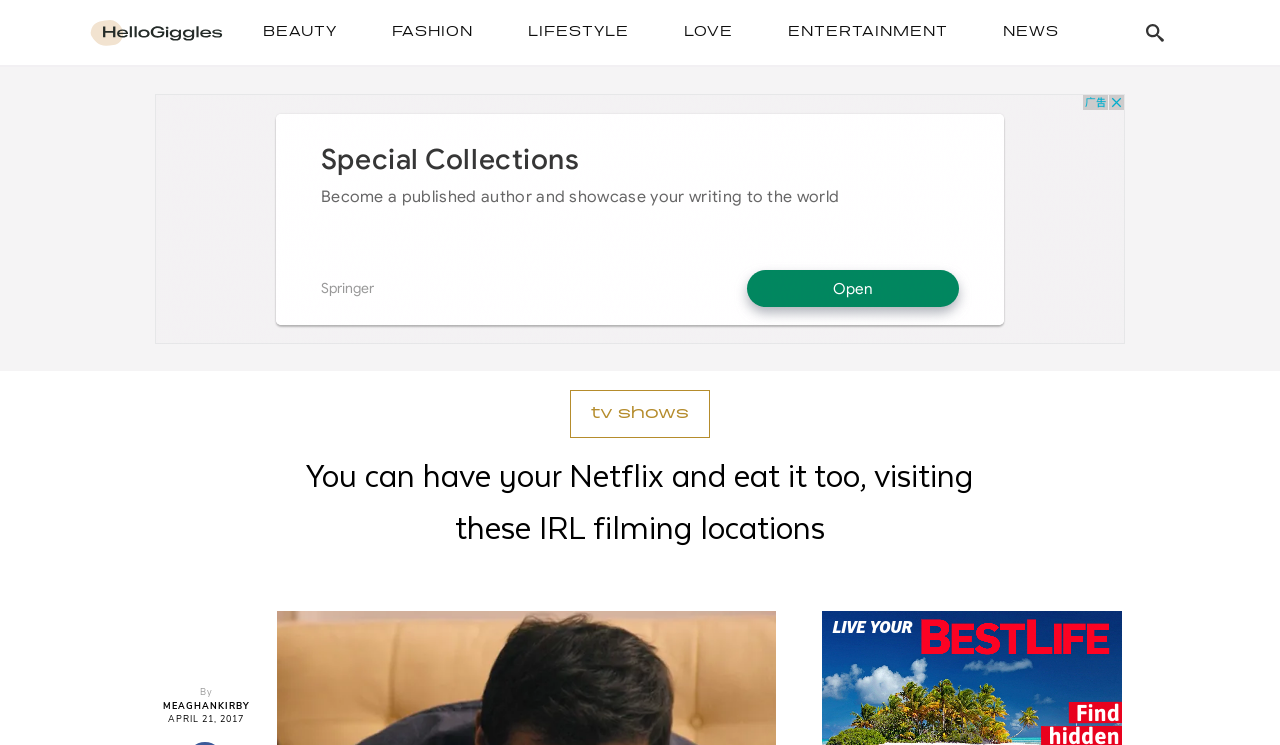Look at the image and write a detailed answer to the question: 
What is the topic of this article?

The article title 'You can have your Netflix and eat it too, visiting these IRL filming locations' suggests that the topic of the article is about visiting real-life filming locations of Netflix shows.